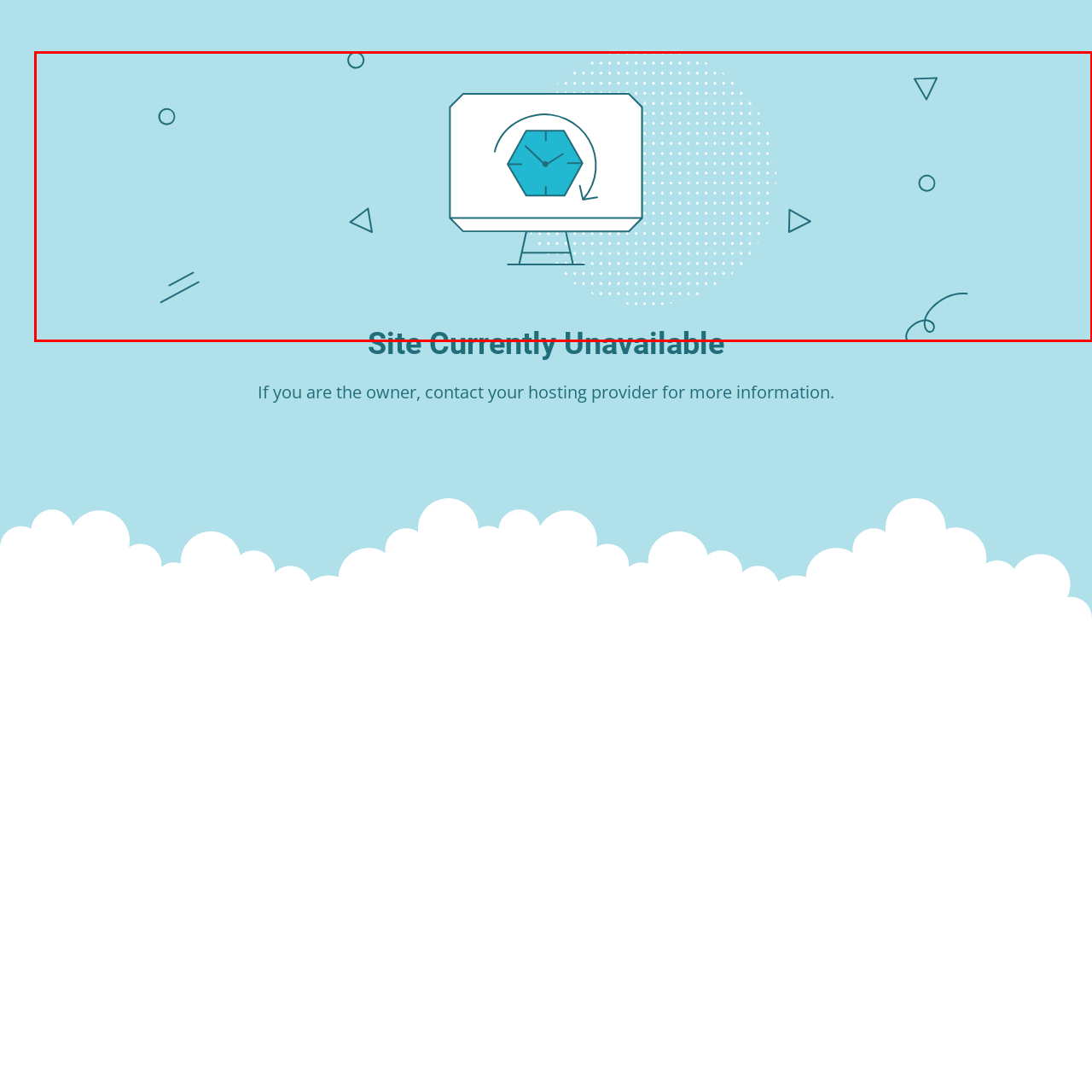Focus your attention on the image enclosed by the red boundary and provide a thorough answer to the question that follows, based on the image details: What shape is illustrated on the screen?

According to the caption, the screen features a stylized illustration of a hexagonal shape with a rotating arrow, which suggests the concept of time or refresh.